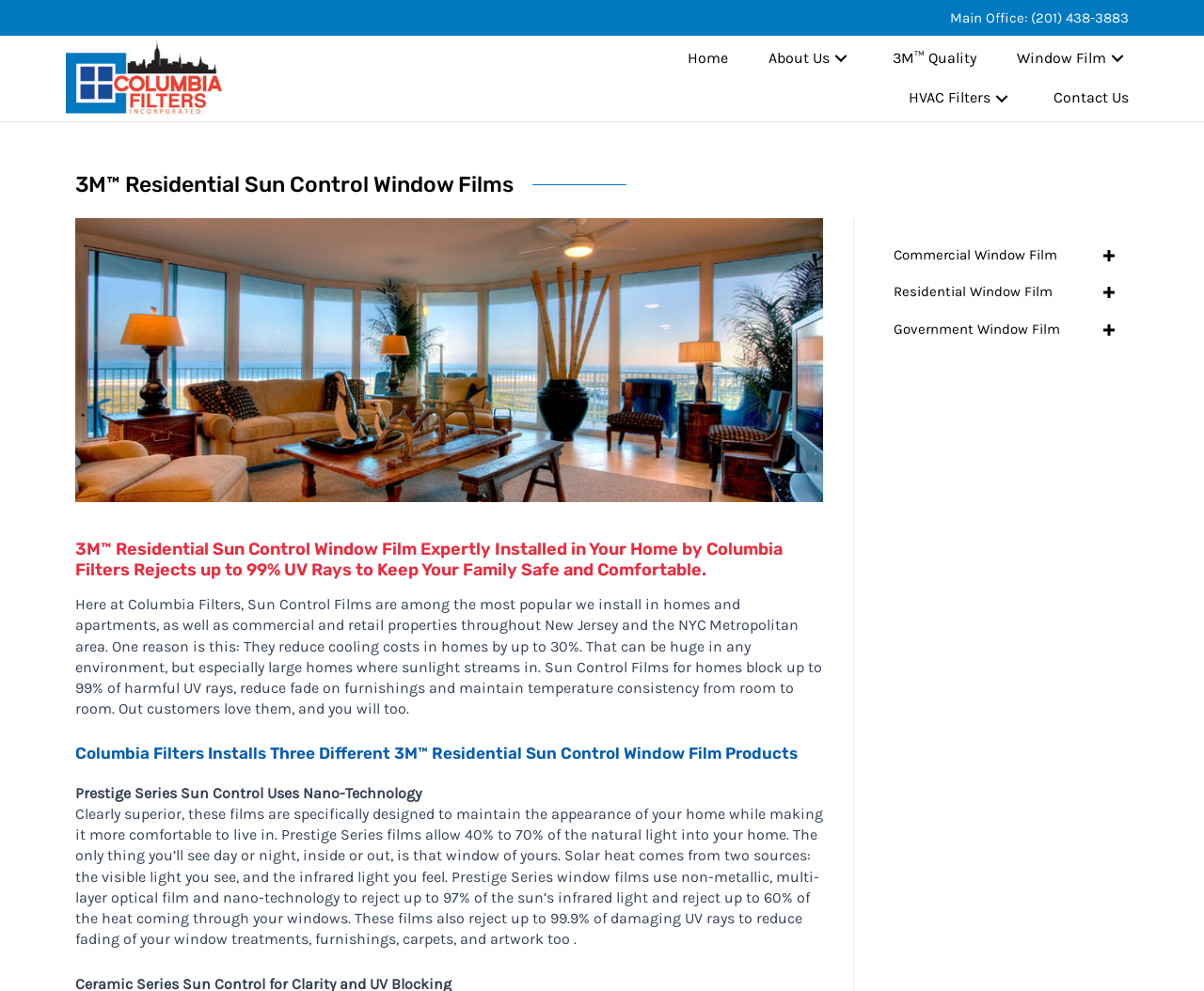Offer a meticulous description of the webpage's structure and content.

This webpage is about 3M Residential Sun Control Window Films, specifically highlighting their benefits and features. At the top, there is a main office contact information, "Main Office: (201) 438-3883", and a link to "window tinting and filters" with an accompanying image. 

Below this, there is a navigation menu with links to "Home", "About Us", "3M Quality", "Window Film", "HVAC Filters", and "Contact Us". The "Window Film" link has a submenu with options for "Commercial Window Film", "Residential Window Film", and "Government Window Film".

The main content of the page is divided into sections. The first section has a heading "3M Residential Sun Control Window Films" and an image of a 3M window film dealer. The text below explains the benefits of Sun Control Films, including reducing cooling costs by up to 30% and blocking up to 99% of harmful UV rays.

The next section has a heading "Columbia Filters Installs Three Different 3M Residential Sun Control Window Film Products" and describes the Prestige Series Sun Control, which uses nano-technology to maintain the appearance of homes while making them more comfortable to live in. This section also explains the benefits of Prestige Series films, including rejecting up to 97% of the sun's infrared light and up to 99.9% of damaging UV rays.